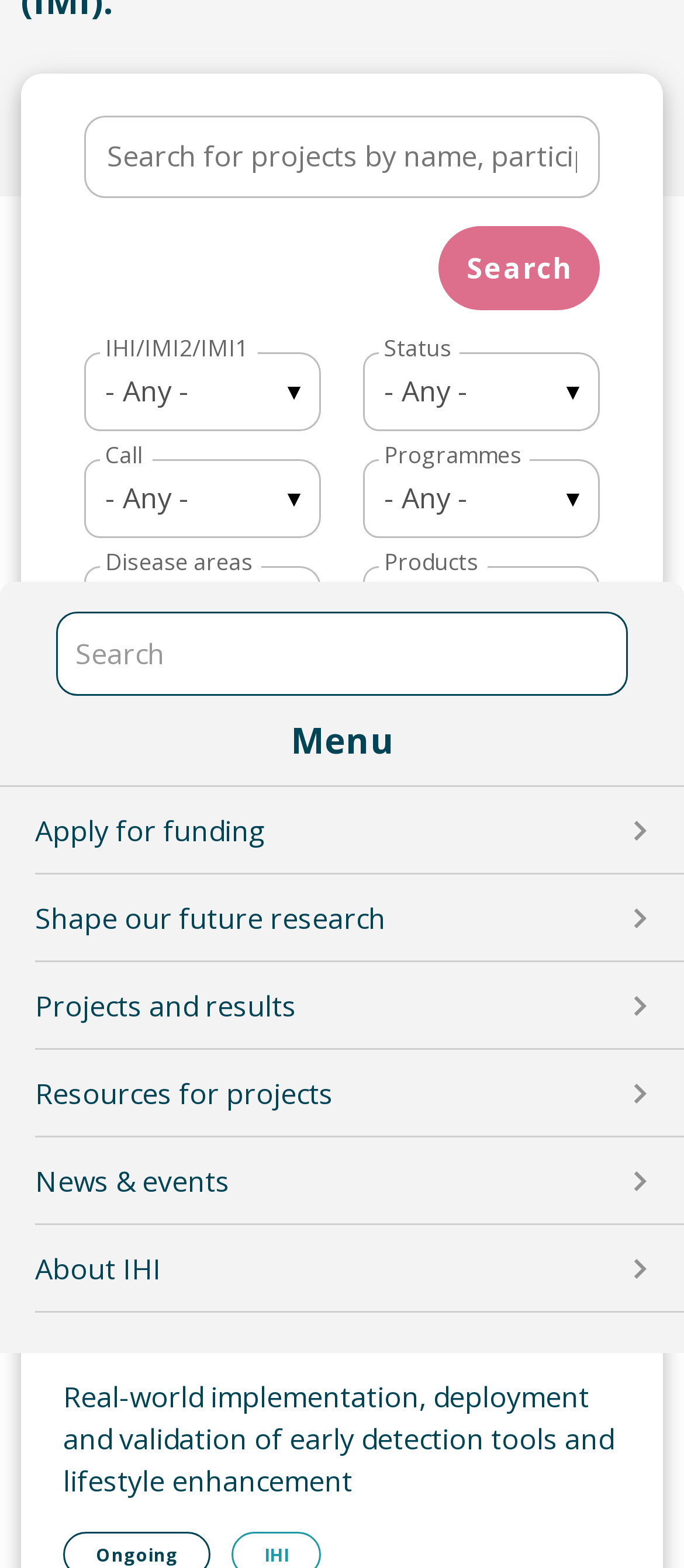Provide the bounding box coordinates, formatted as (top-left x, top-left y, bottom-right x, bottom-right y), with all values being floating point numbers between 0 and 1. Identify the bounding box of the UI element that matches the description: Resources for projects

[0.0, 0.67, 0.872, 0.725]